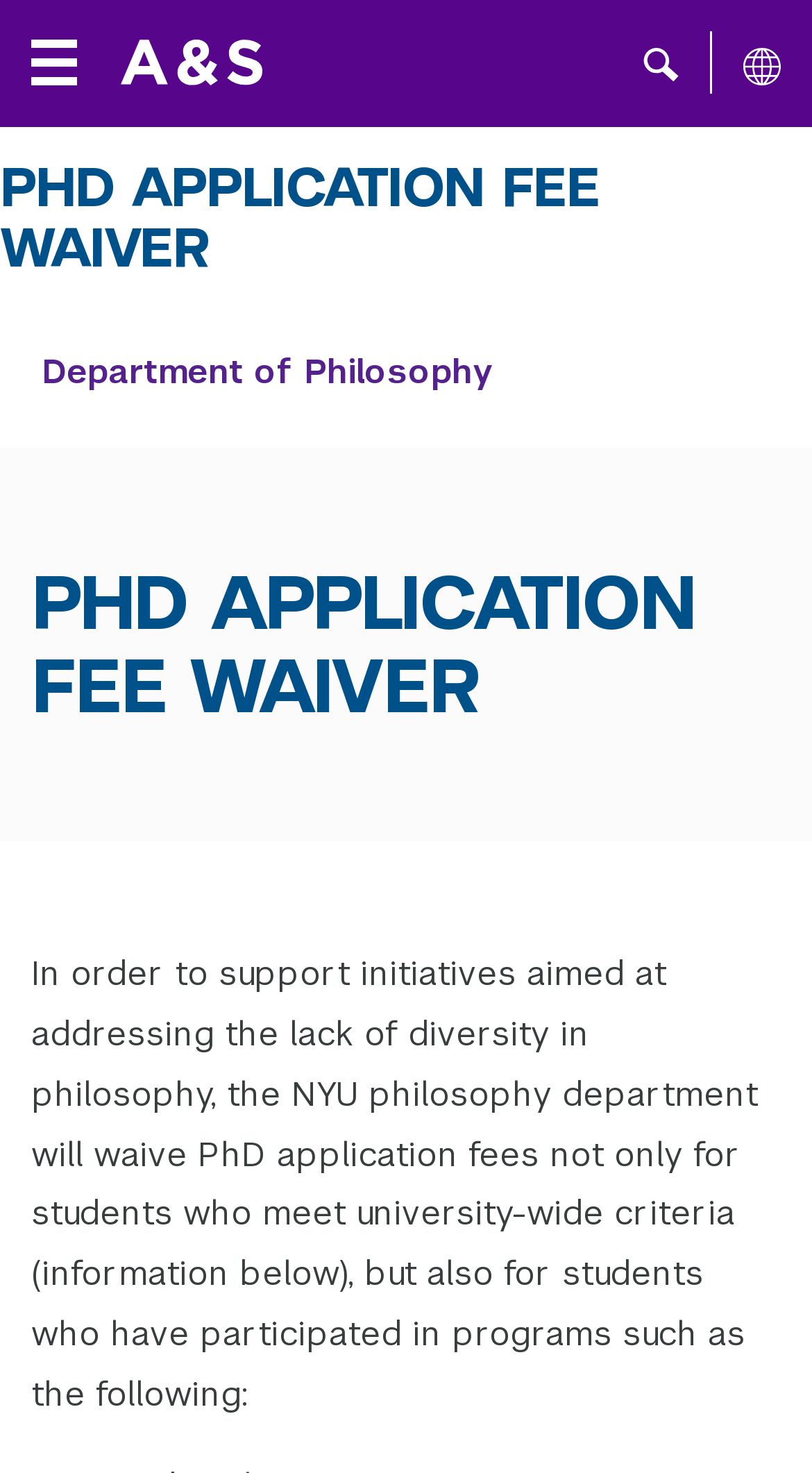Extract the bounding box coordinates of the UI element described: "Home". Provide the coordinates in the format [left, top, right, bottom] with values ranging from 0 to 1.

None